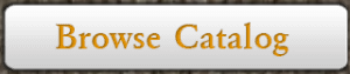Please examine the image and provide a detailed answer to the question: What is the purpose of the 'Browse Catalog' button?

The button is labeled 'Browse Catalog', which implies that its purpose is to allow users to explore or browse through a collection of offerings, likely related to the services or products provided by Arbor America.